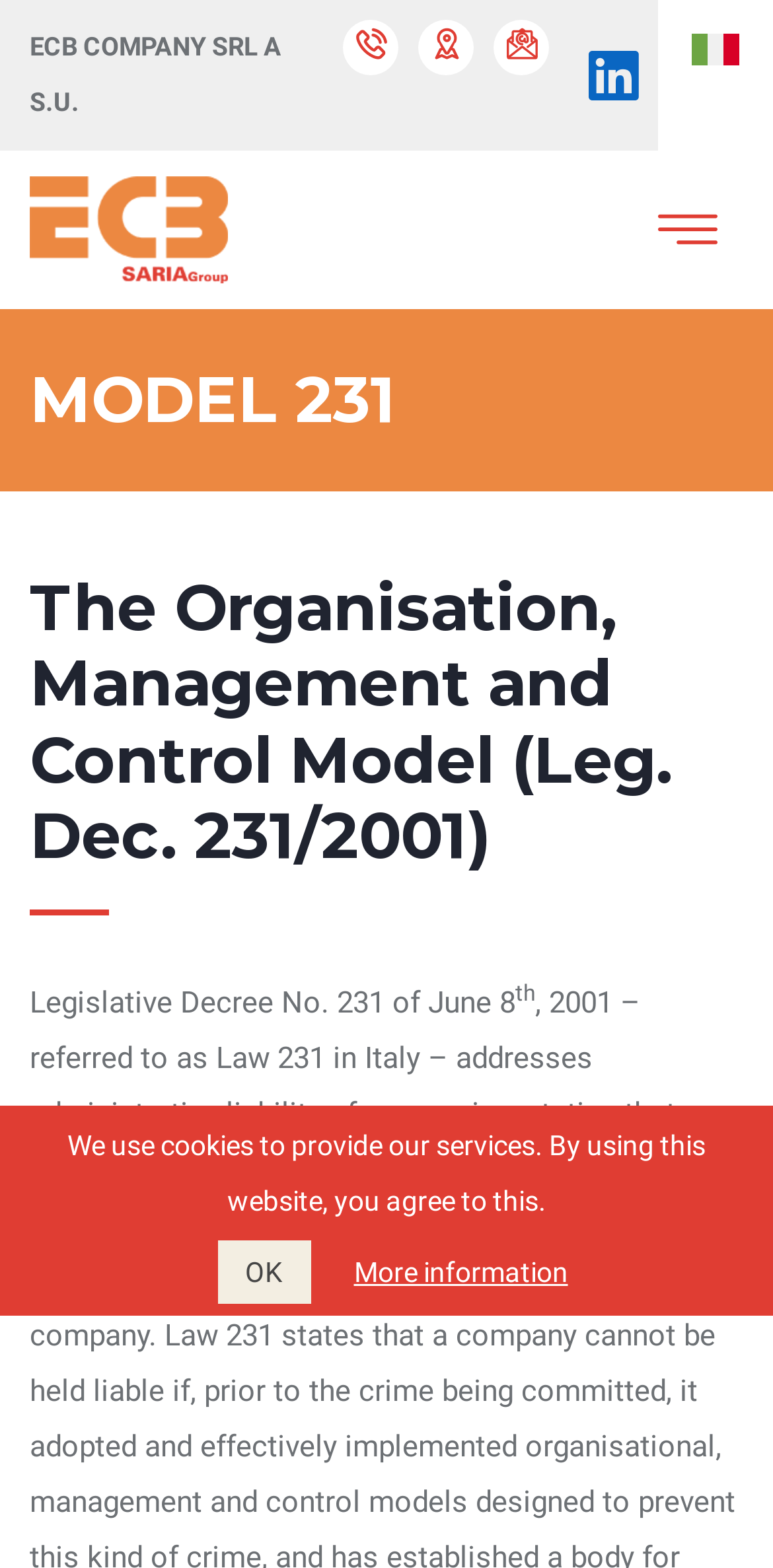Look at the image and give a detailed response to the following question: How many social media links are there?

I counted the number of social media links by looking at the links with icons, which are '', '', and ''. These are likely Facebook, Twitter, and LinkedIn links, respectively.